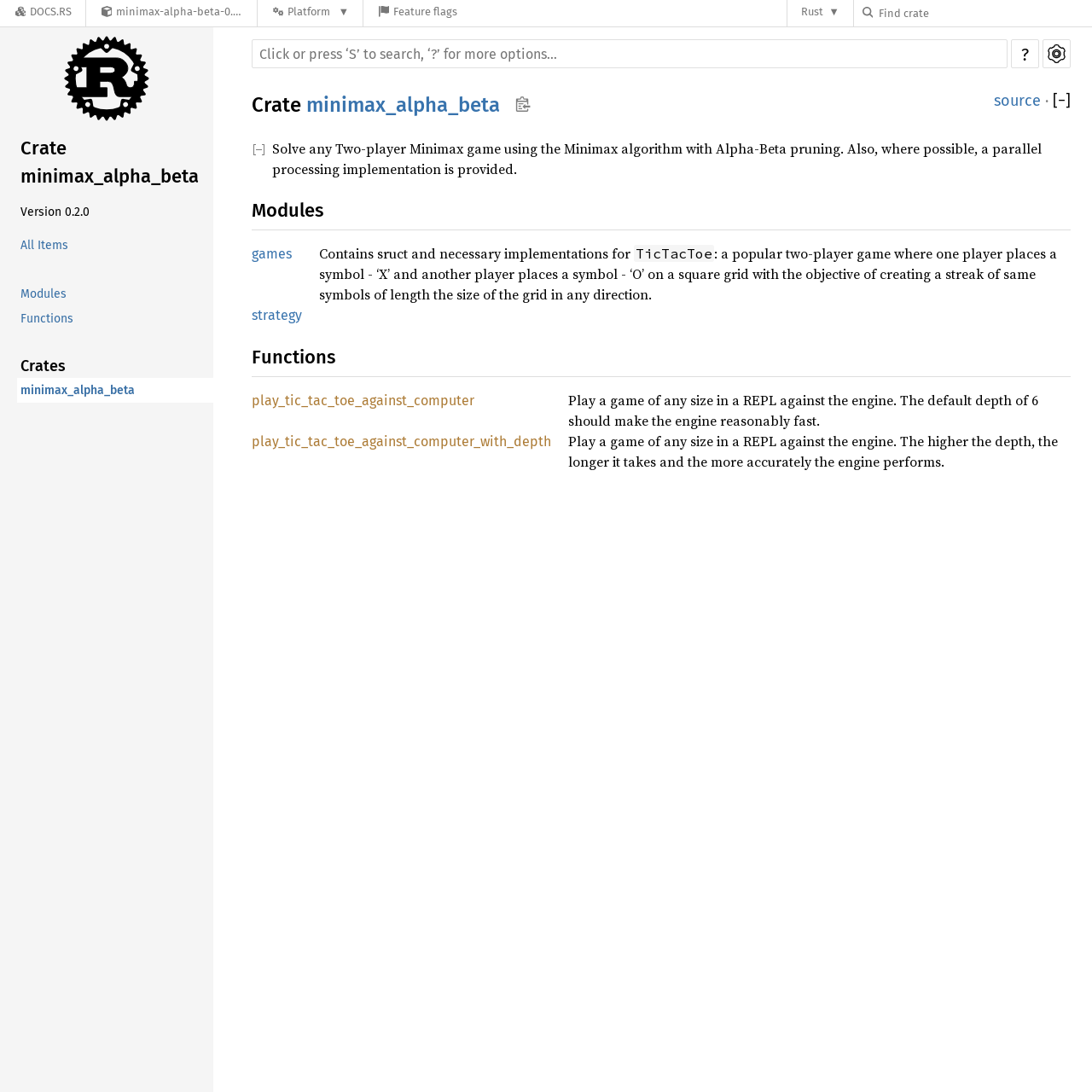Determine the bounding box for the UI element as described: "Crate minimax_alpha_beta". The coordinates should be represented as four float numbers between 0 and 1, formatted as [left, top, right, bottom].

[0.016, 0.12, 0.195, 0.177]